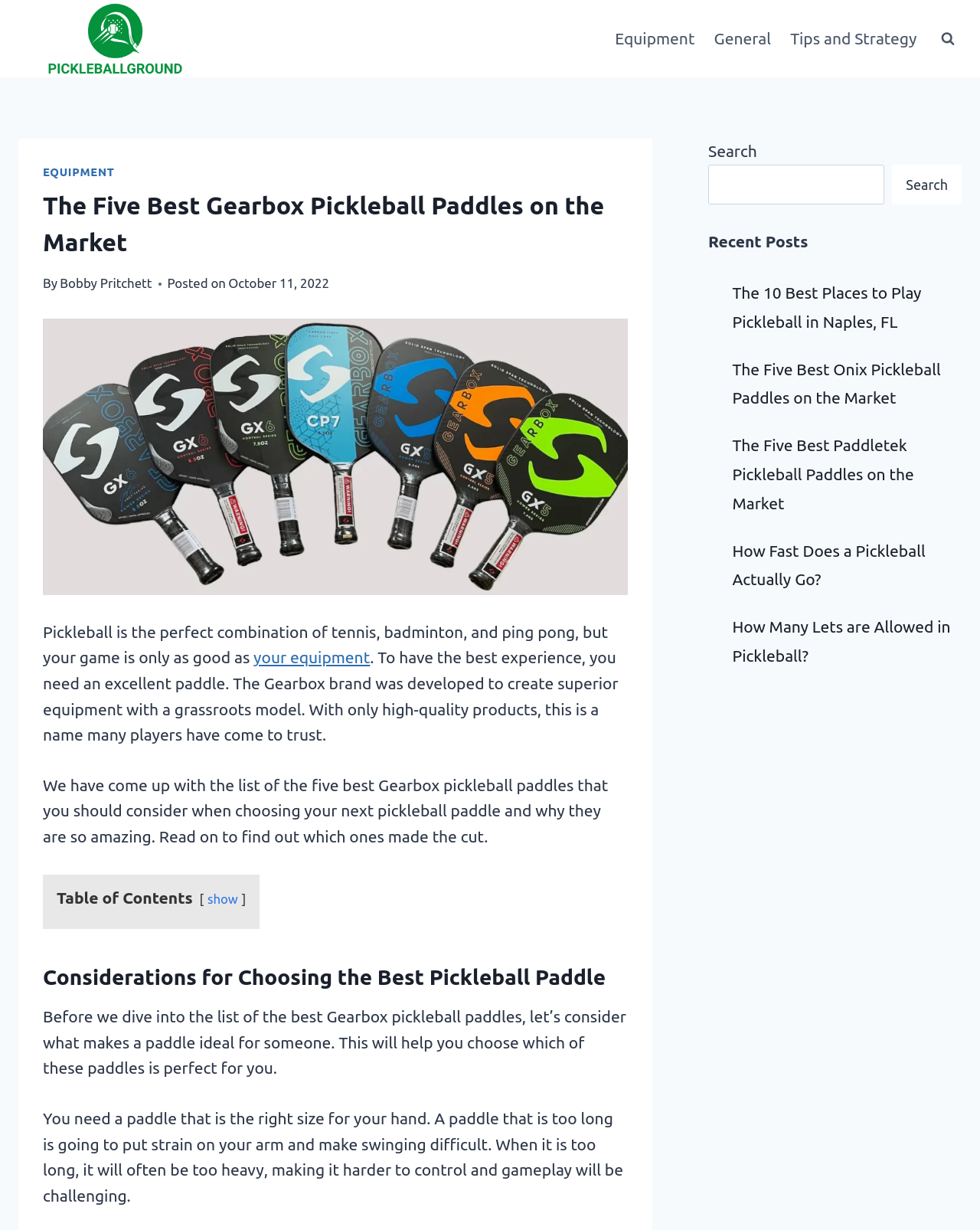Pinpoint the bounding box coordinates of the element you need to click to execute the following instruction: "Search for something". The bounding box should be represented by four float numbers between 0 and 1, in the format [left, top, right, bottom].

[0.723, 0.134, 0.903, 0.167]